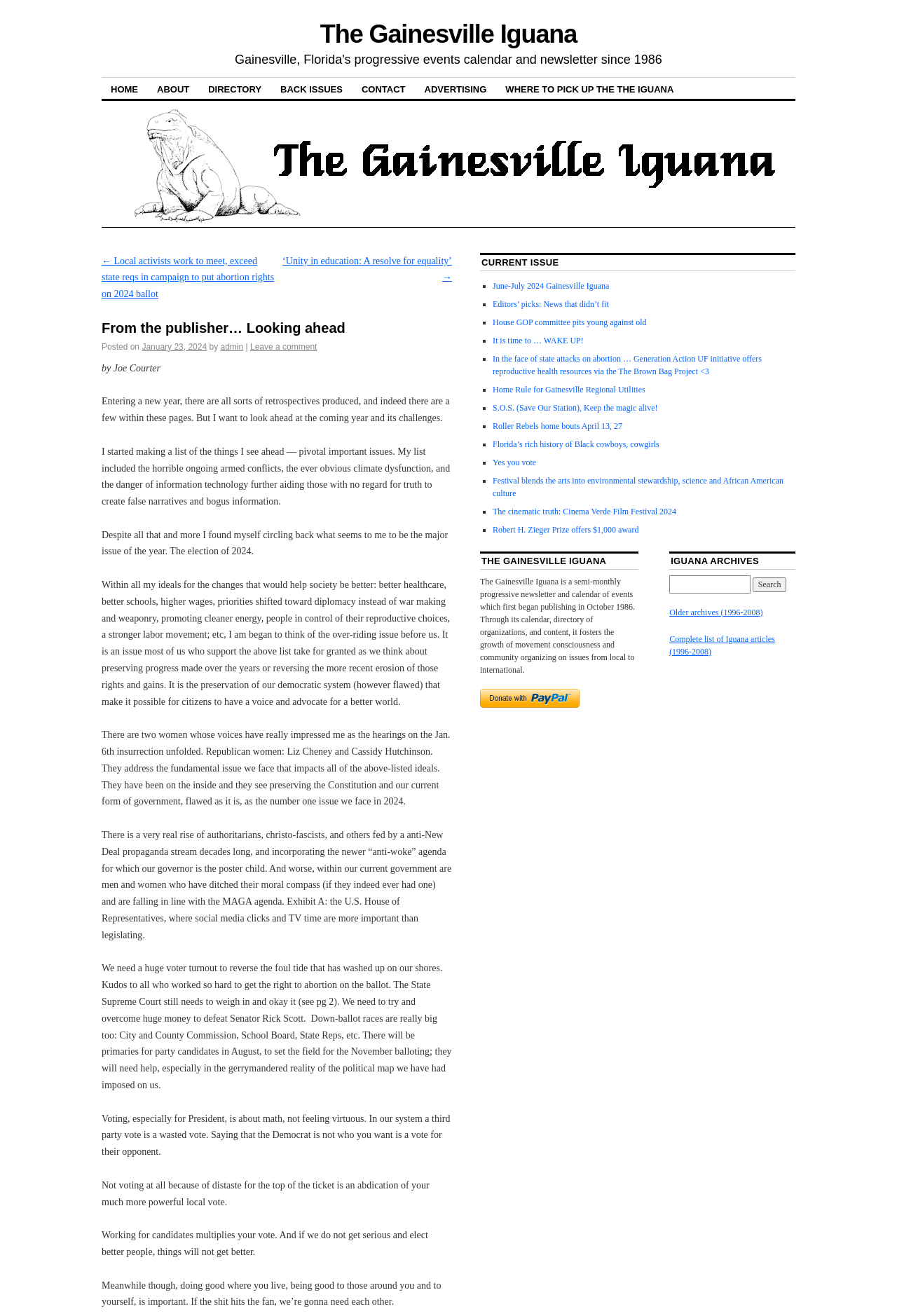Can you identify and provide the main heading of the webpage?

From the publisher… Looking ahead